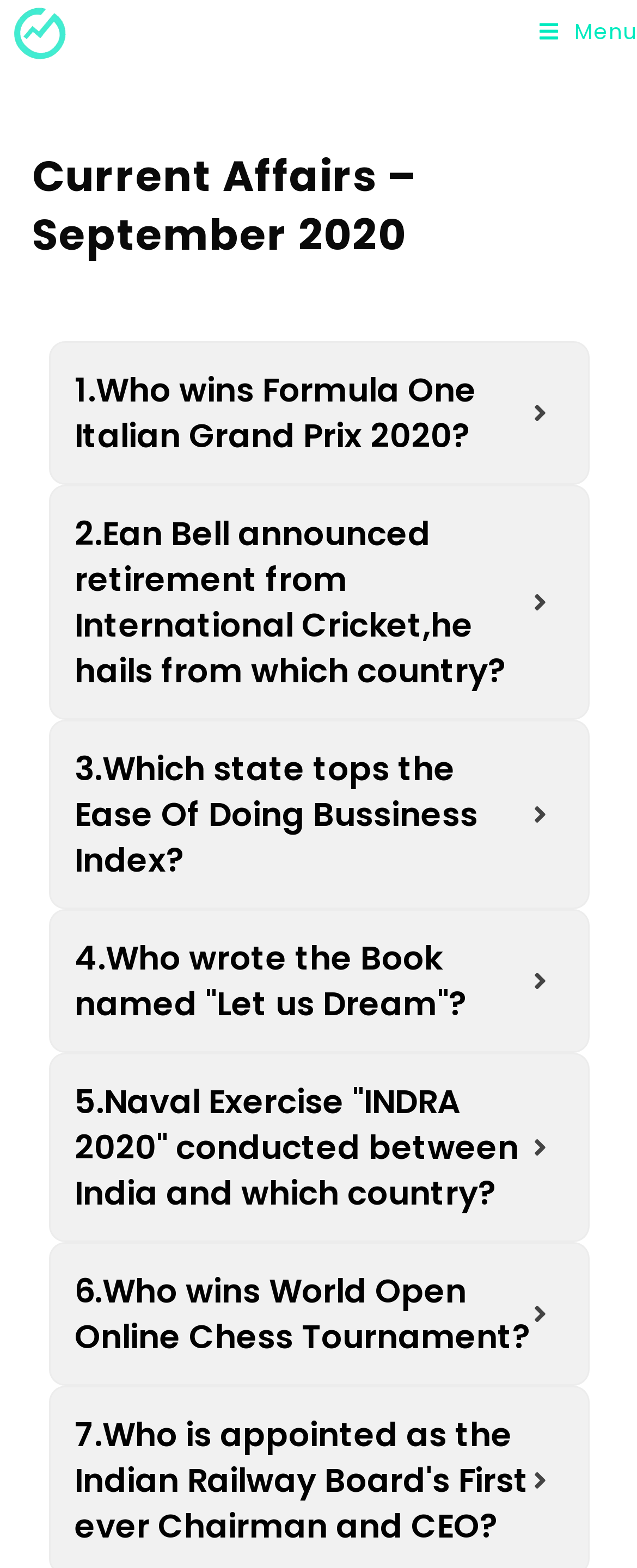Find the bounding box coordinates for the HTML element specified by: "Menu Close".

[0.847, 0.0, 1.0, 0.042]